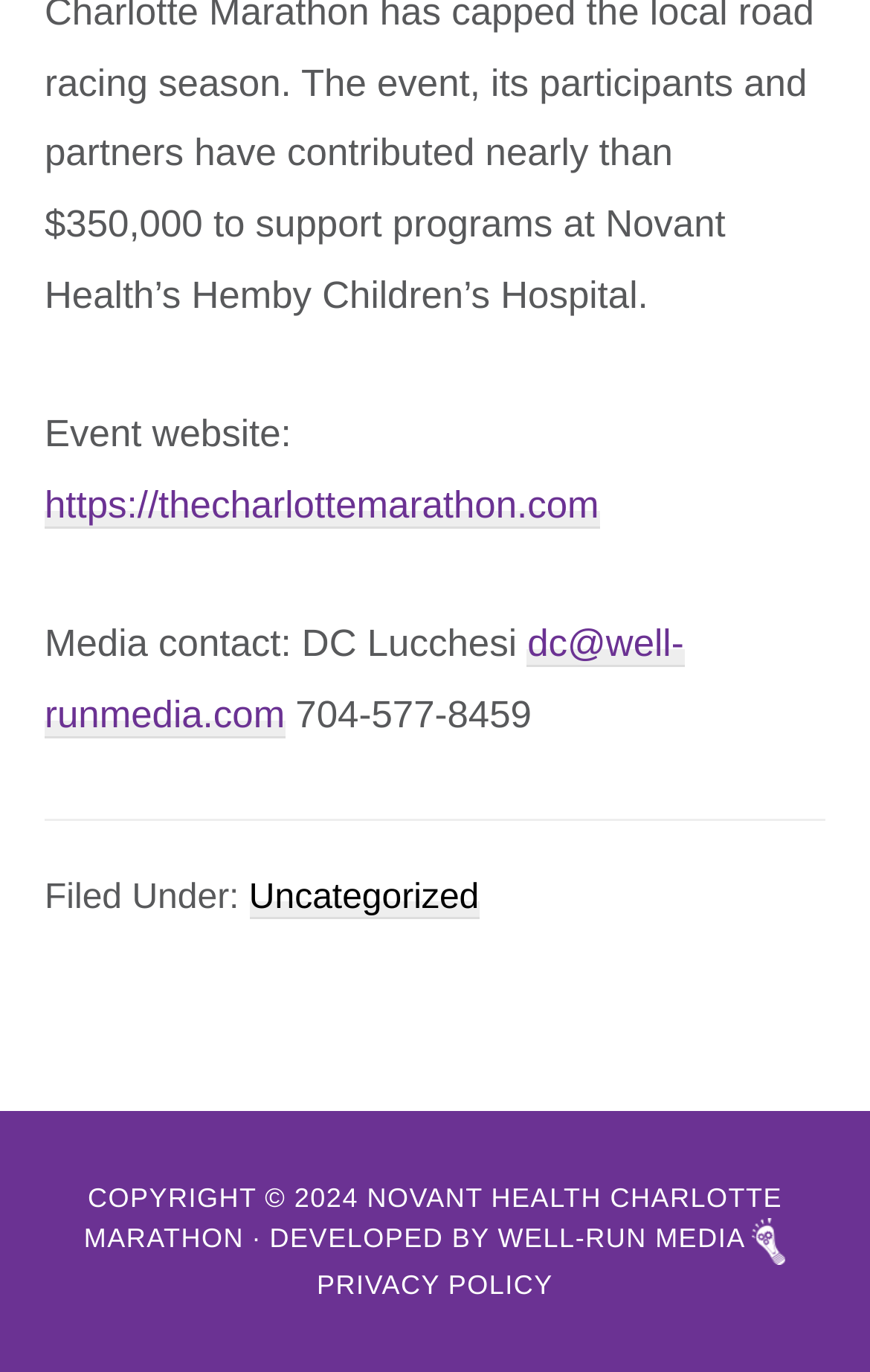Given the element description "Uncategorized", identify the bounding box of the corresponding UI element.

[0.286, 0.64, 0.551, 0.669]